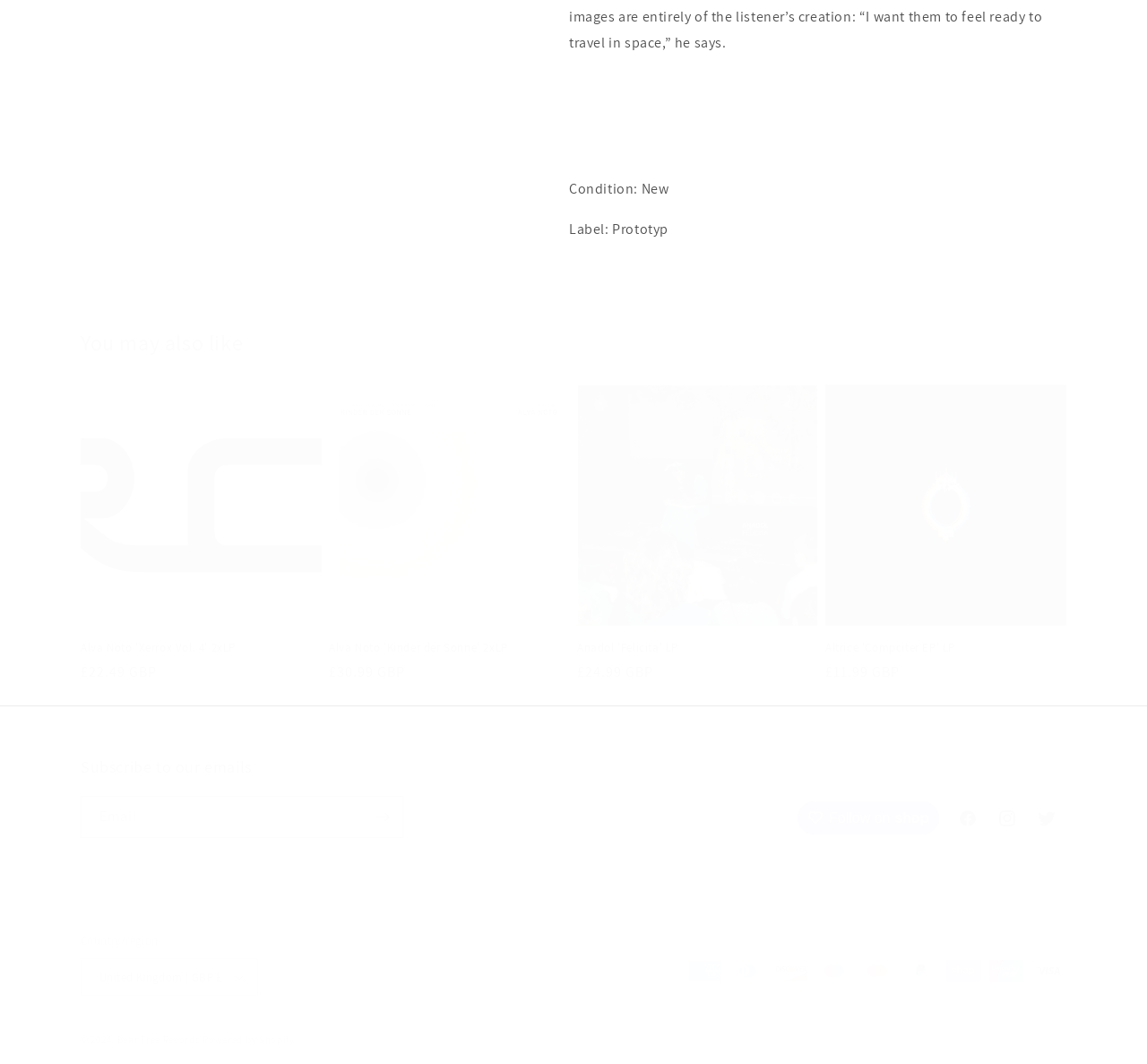Identify the bounding box coordinates of the part that should be clicked to carry out this instruction: "View 'Our Services'".

None